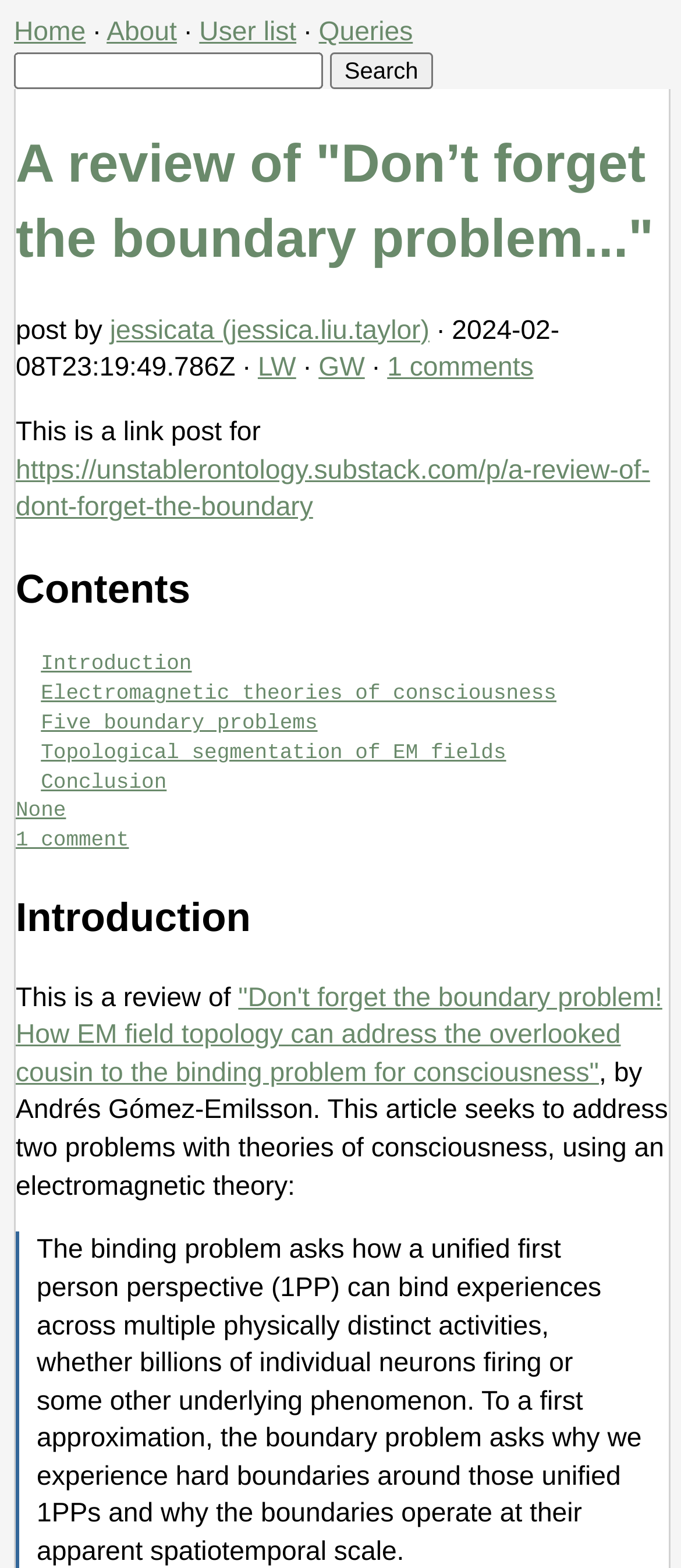Show the bounding box coordinates of the element that should be clicked to complete the task: "read the post by jessicata".

[0.161, 0.201, 0.631, 0.22]